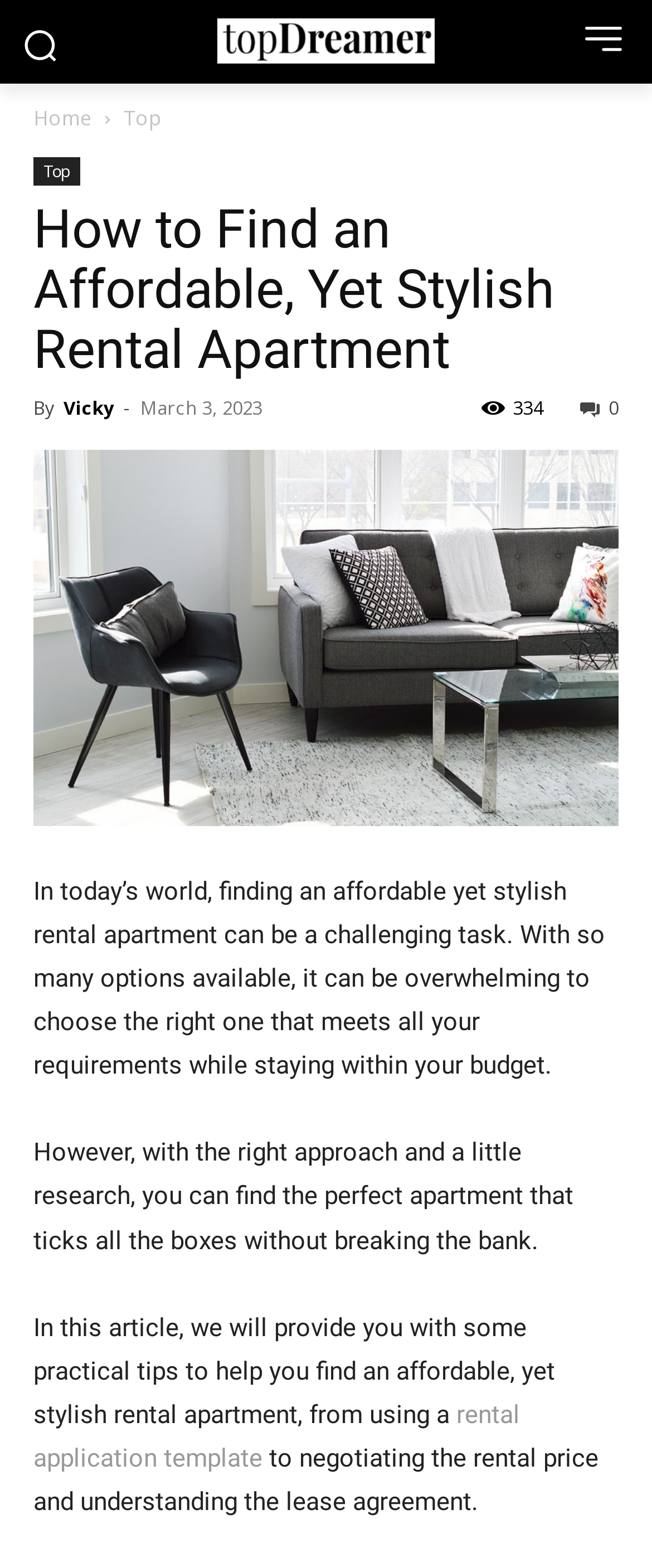What is the topic of this article?
Answer the question with a detailed and thorough explanation.

The topic of this article can be determined by reading the heading 'How to Find an Affordable, Yet Stylish Rental Apartment' and the introductory paragraphs that discuss the challenges of finding an affordable yet stylish rental apartment.